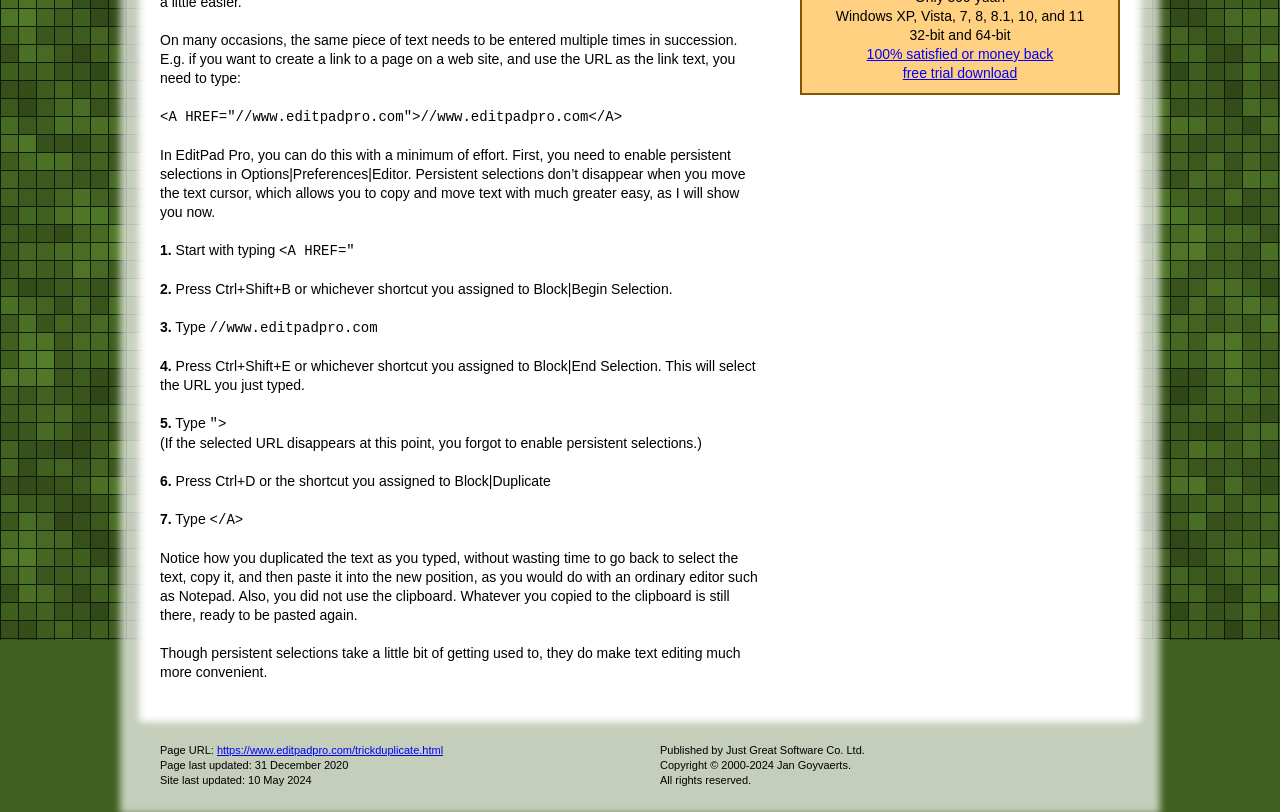Extract the bounding box for the UI element that matches this description: "100% satisfied or money back".

[0.677, 0.057, 0.823, 0.076]